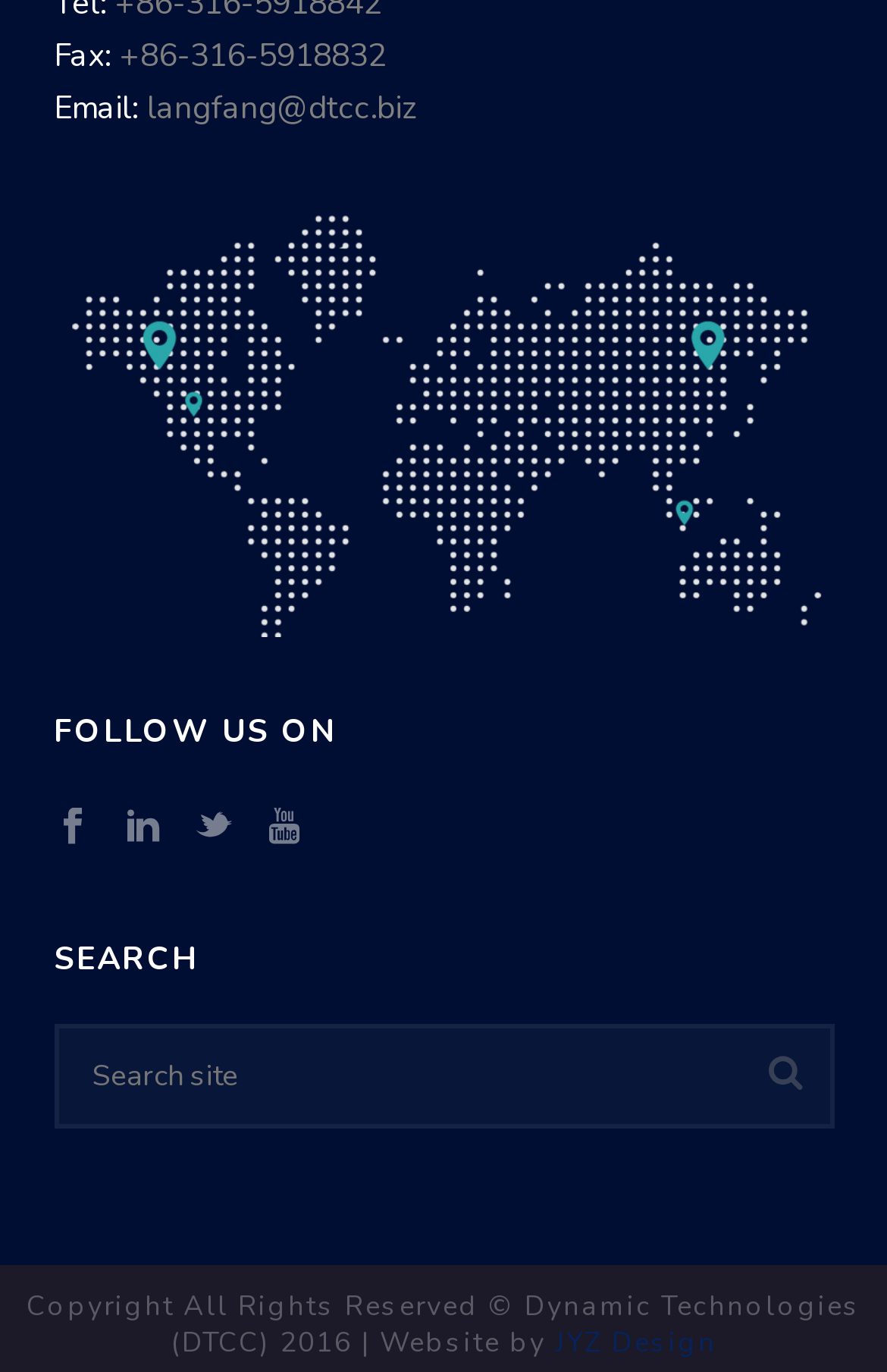Identify the coordinates of the bounding box for the element described below: "name="s" placeholder="Search site"". Return the coordinates as four float numbers between 0 and 1: [left, top, right, bottom].

[0.06, 0.746, 0.94, 0.823]